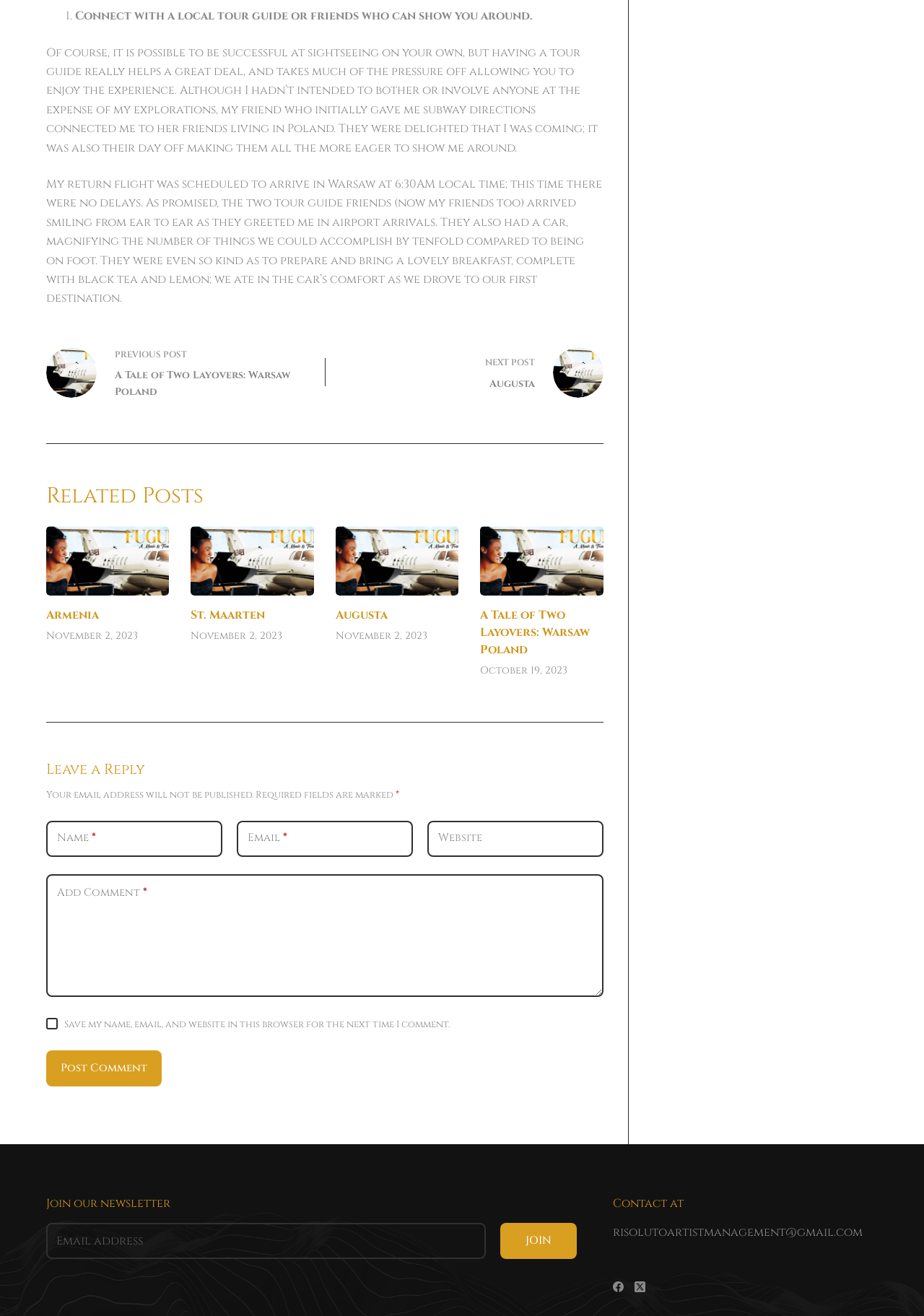Identify the bounding box coordinates of the specific part of the webpage to click to complete this instruction: "Click the 'NEXT POST Augusta' link".

[0.376, 0.262, 0.653, 0.304]